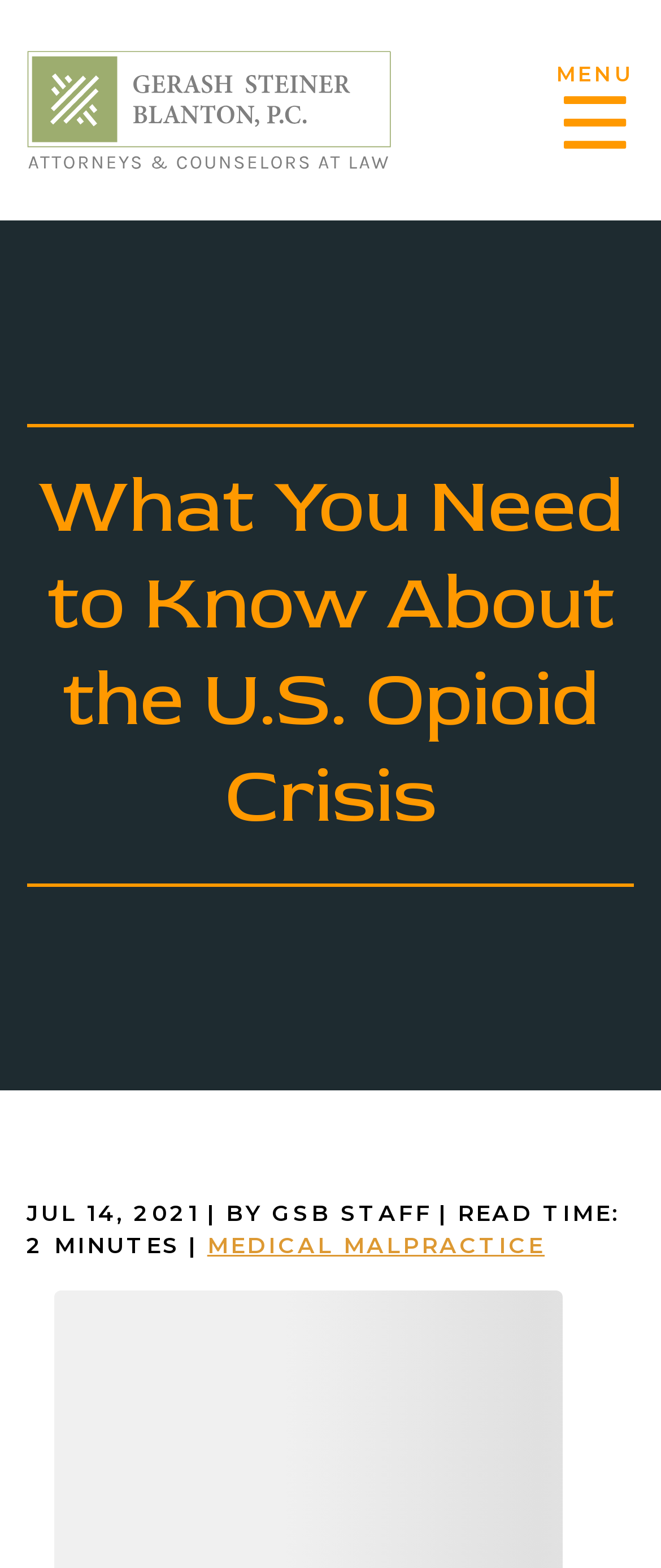Provide your answer in one word or a succinct phrase for the question: 
What is the logo of this website?

Gerash Steiner Blanton, P.C. Logo